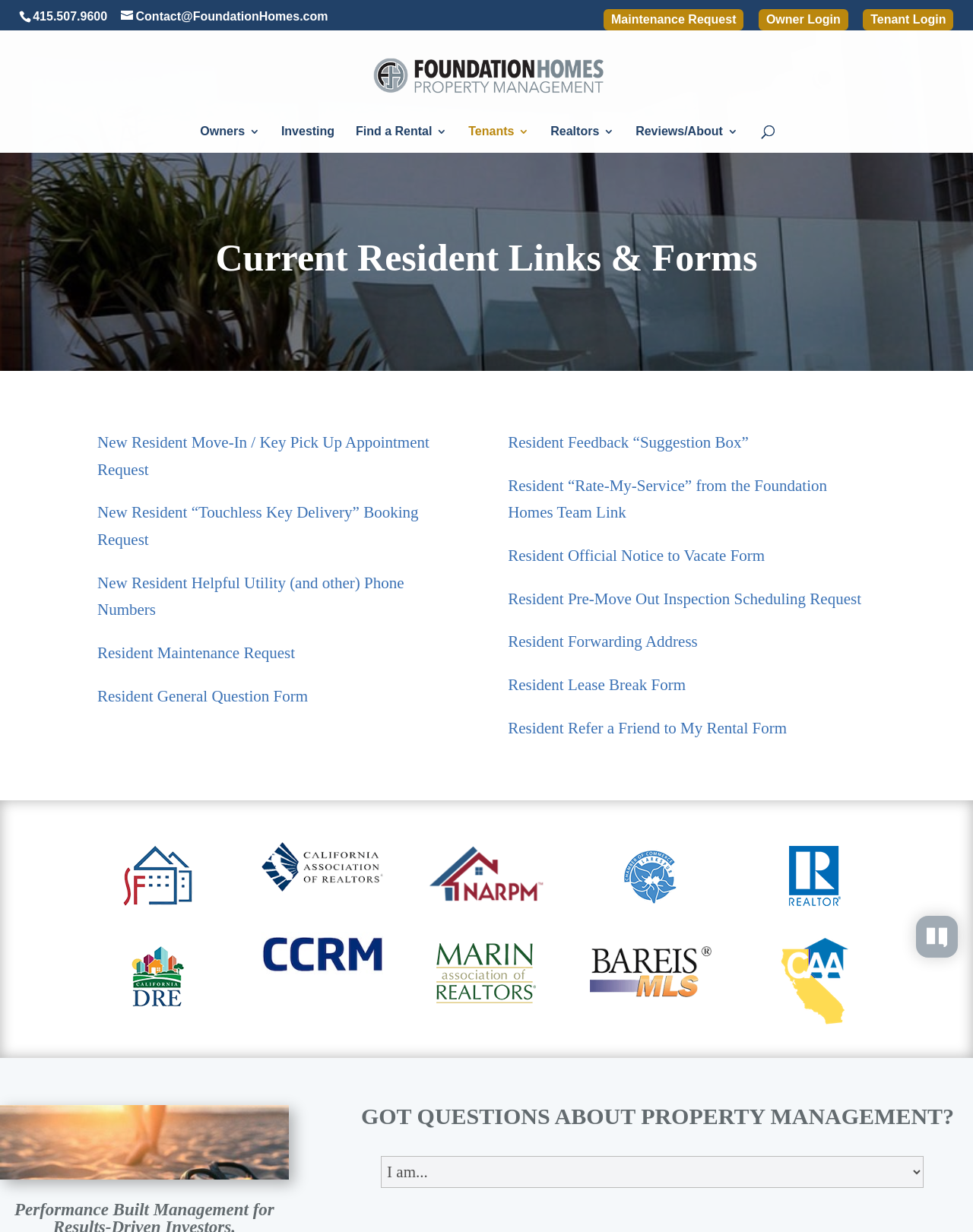Find and specify the bounding box coordinates that correspond to the clickable region for the instruction: "Submit a maintenance request".

[0.628, 0.011, 0.757, 0.021]